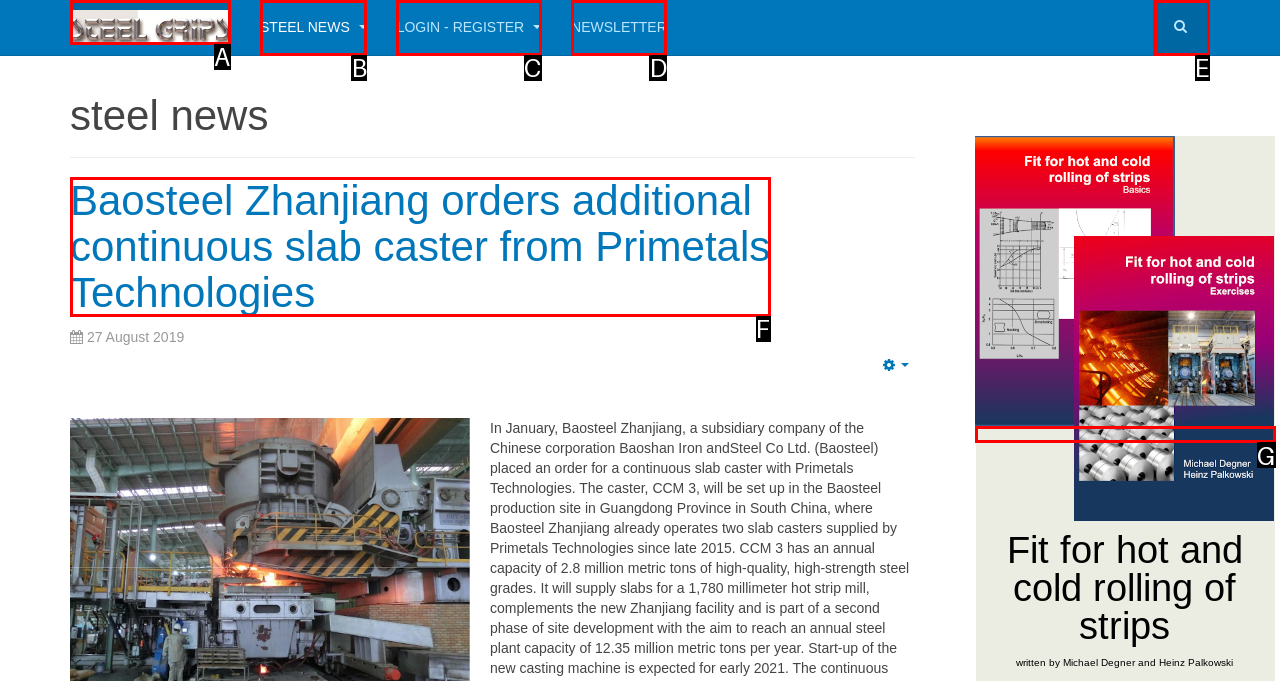Determine which HTML element best fits the description: STEEL GRIPS
Answer directly with the letter of the matching option from the available choices.

A